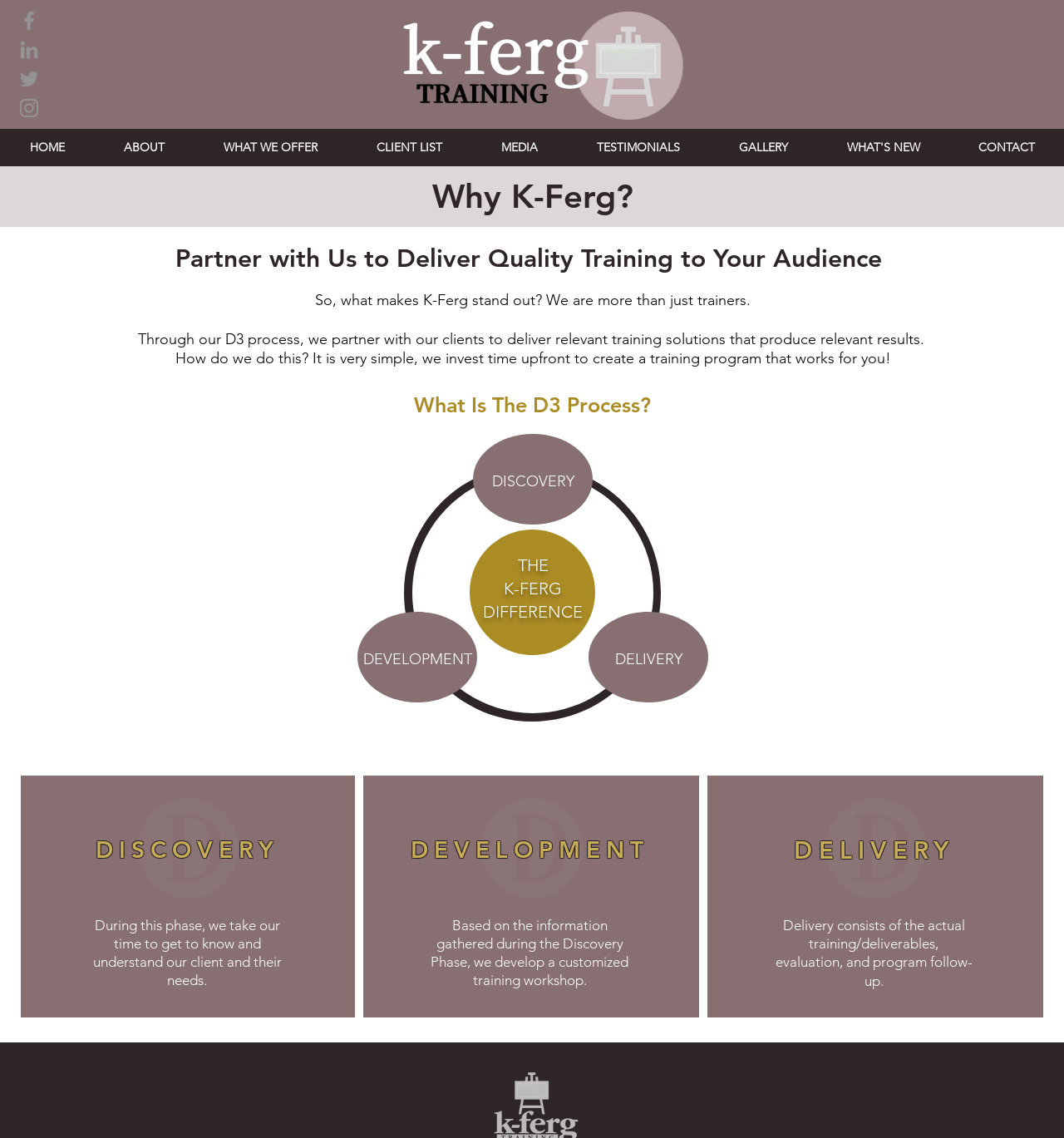Please answer the following question using a single word or phrase: What are the three phases of the D3 process?

Discovery, Development, Delivery